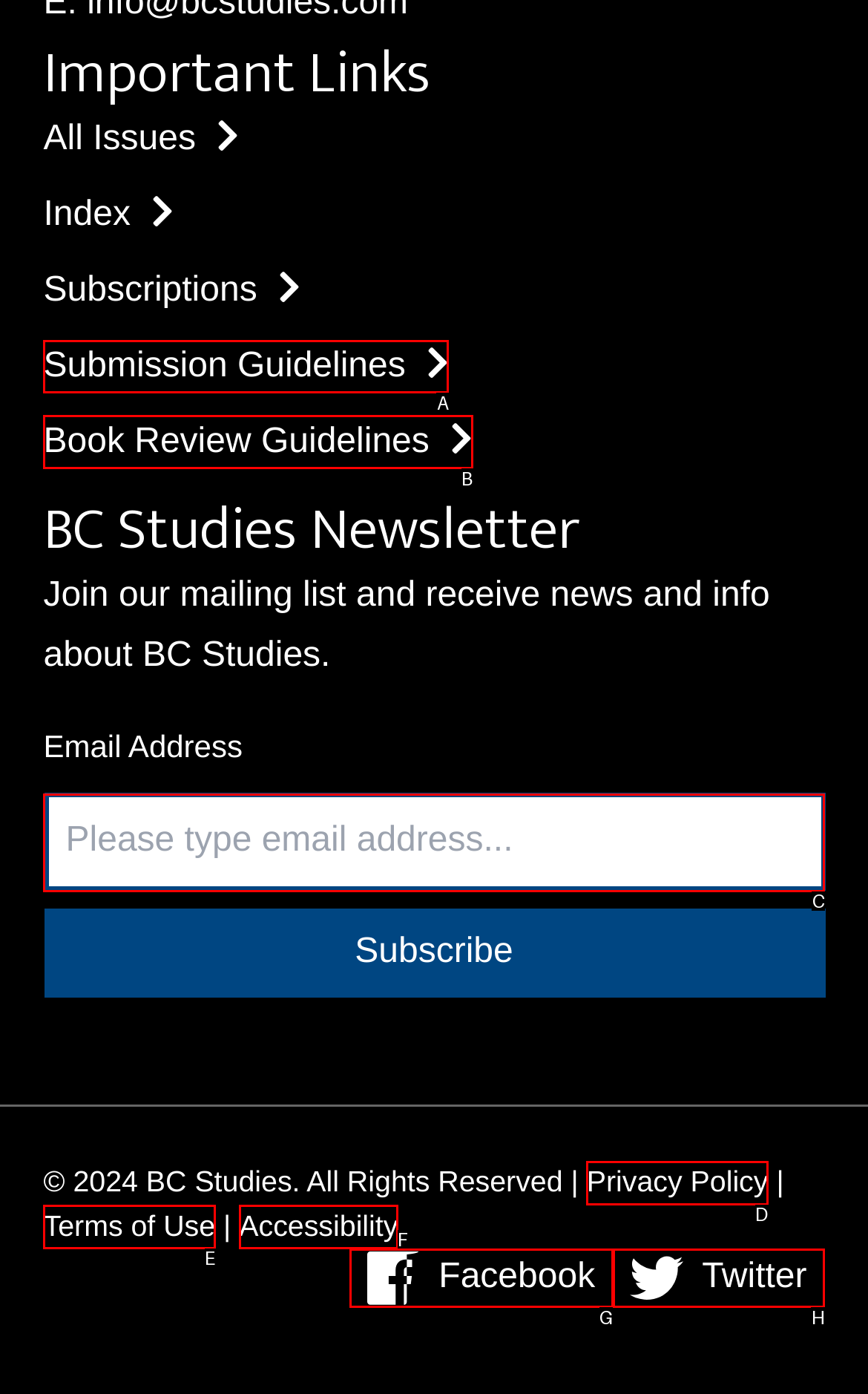Decide which HTML element to click to complete the task: Read submission guidelines Provide the letter of the appropriate option.

A